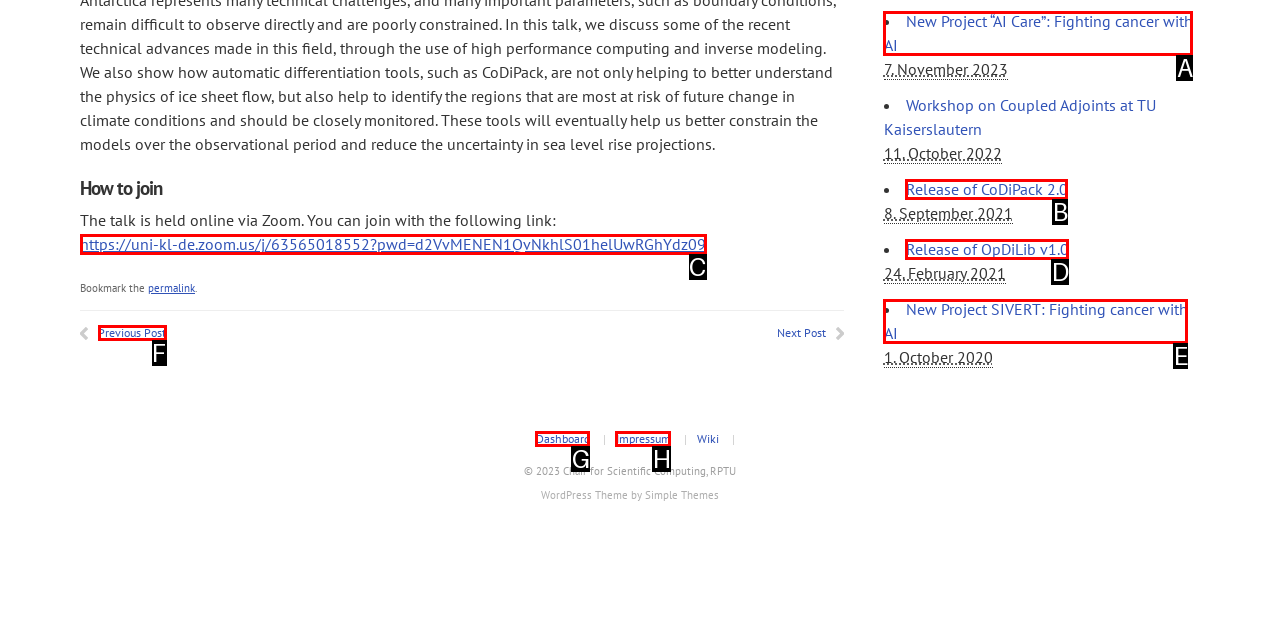Refer to the element description: https://uni-kl-de.zoom.us/j/63565018552?pwd=d2VvMENEN1QvNkhlS01helUwRGhYdz09 and identify the matching HTML element. State your answer with the appropriate letter.

C